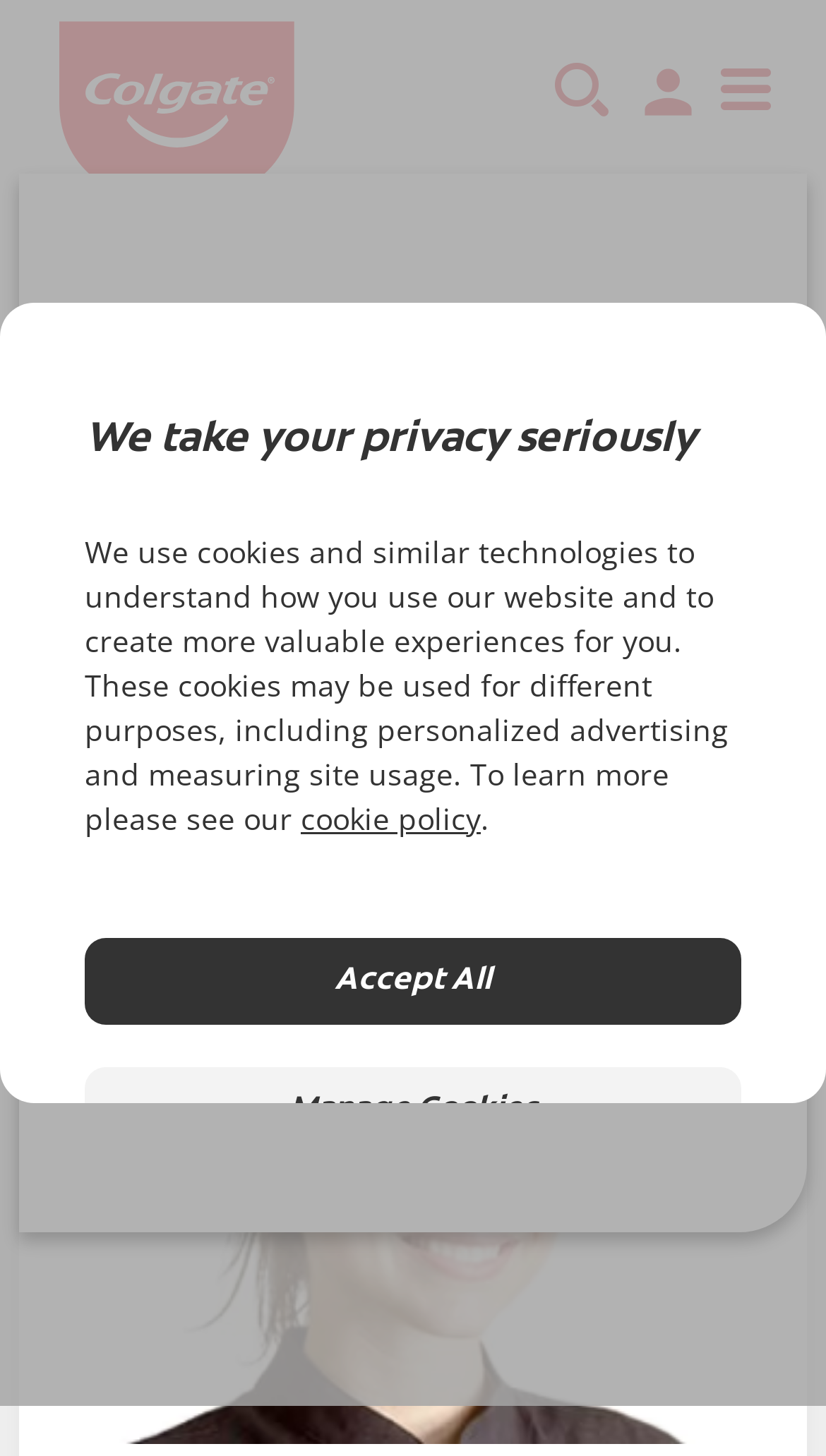Could you specify the bounding box coordinates for the clickable section to complete the following instruction: "Search for something"?

[0.651, 0.015, 0.767, 0.089]